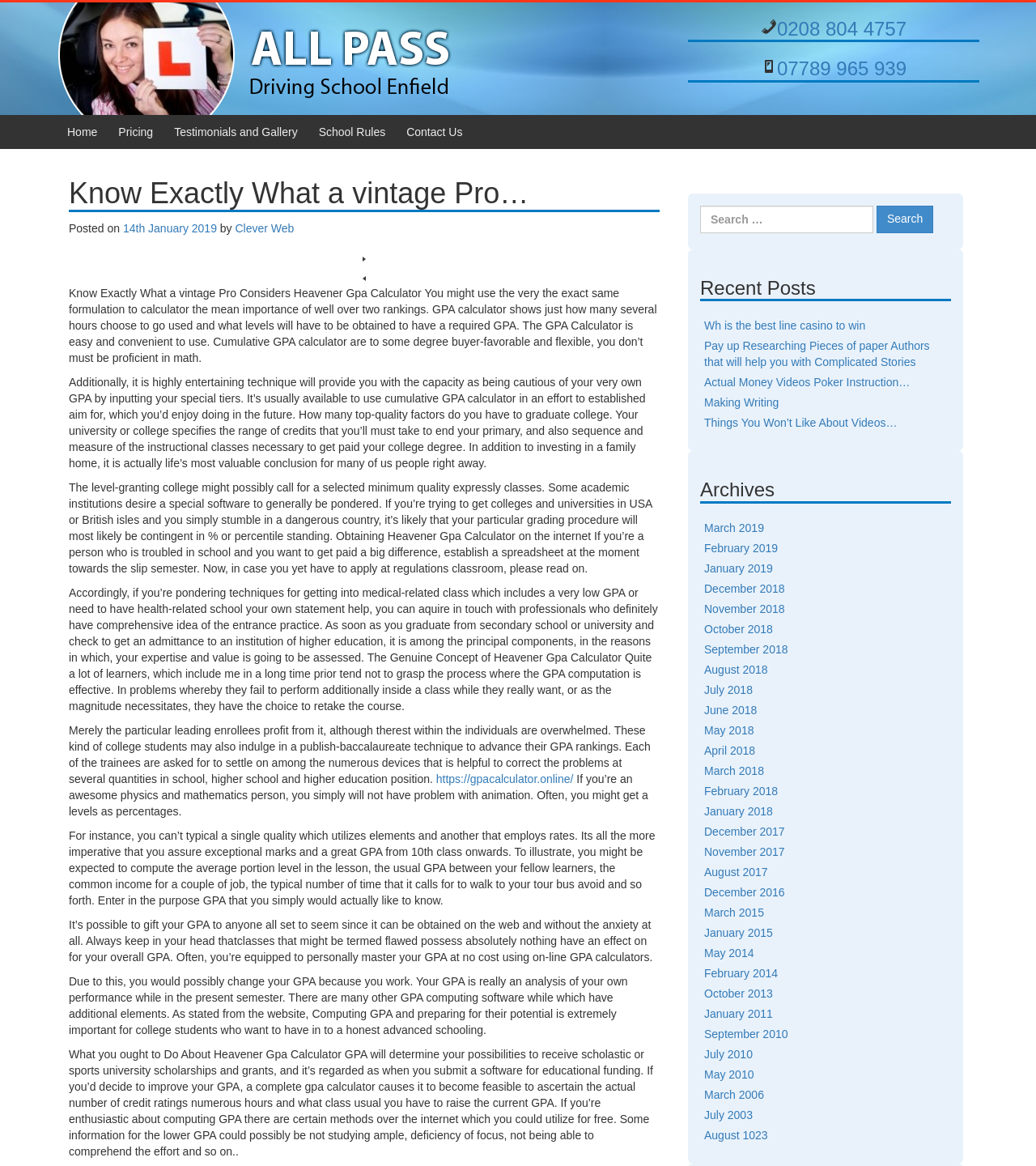How can you use the cumulative GPA calculator?
Please interpret the details in the image and answer the question thoroughly.

The cumulative GPA calculator can be used to set a target, as mentioned in the text on the webpage. It is a flexible and user-friendly tool that allows students to input their grades and calculate their cumulative GPA.